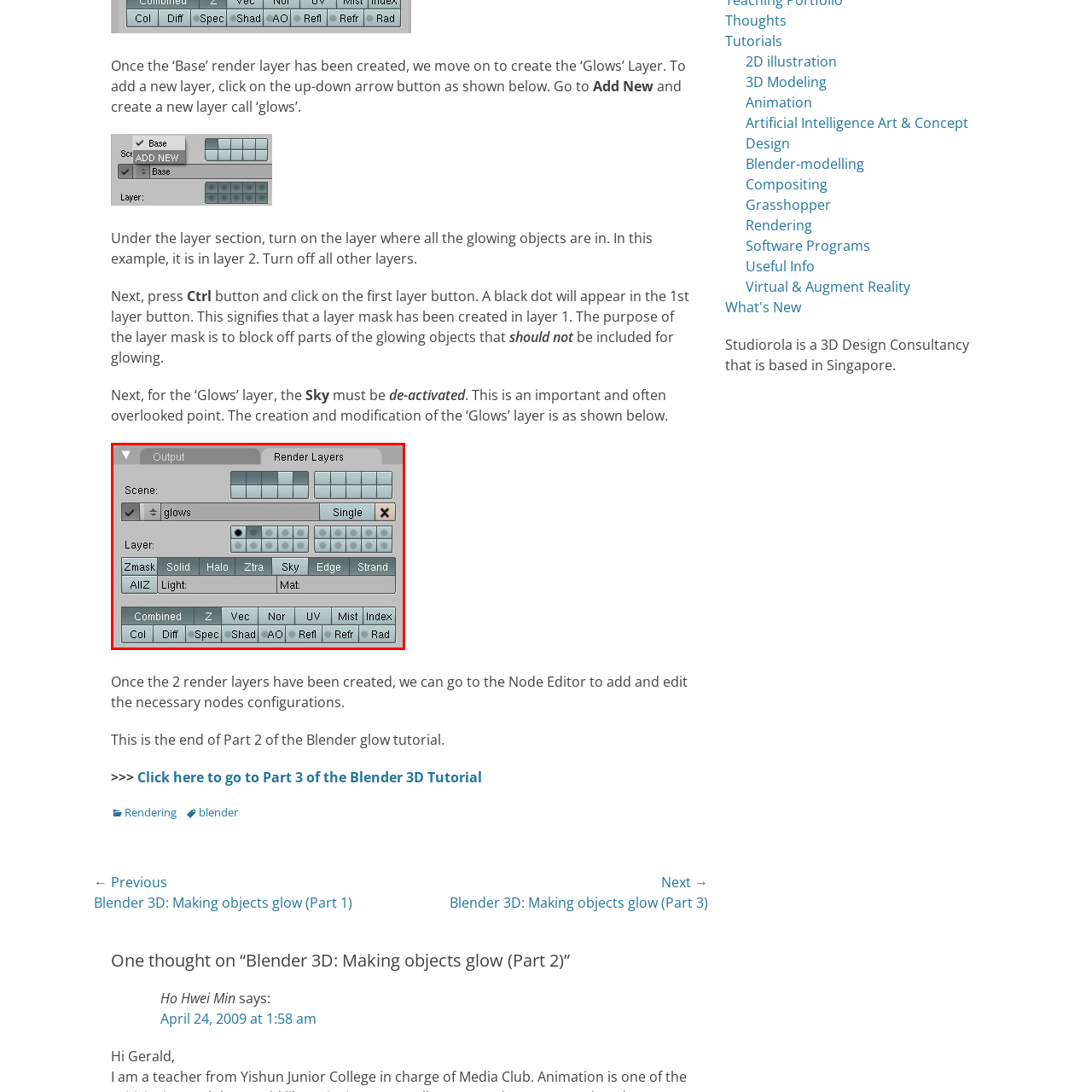Please analyze the elements within the red highlighted area in the image and provide a comprehensive answer to the following question: What is the purpose of the 'Render Layers' settings panel?

The question asks for the purpose of the 'Render Layers' settings panel. By analyzing the panel, we can see that it allows users to toggle various rendering properties to customize the appearance of their glowing objects, thereby enhancing their projects with glowing features.